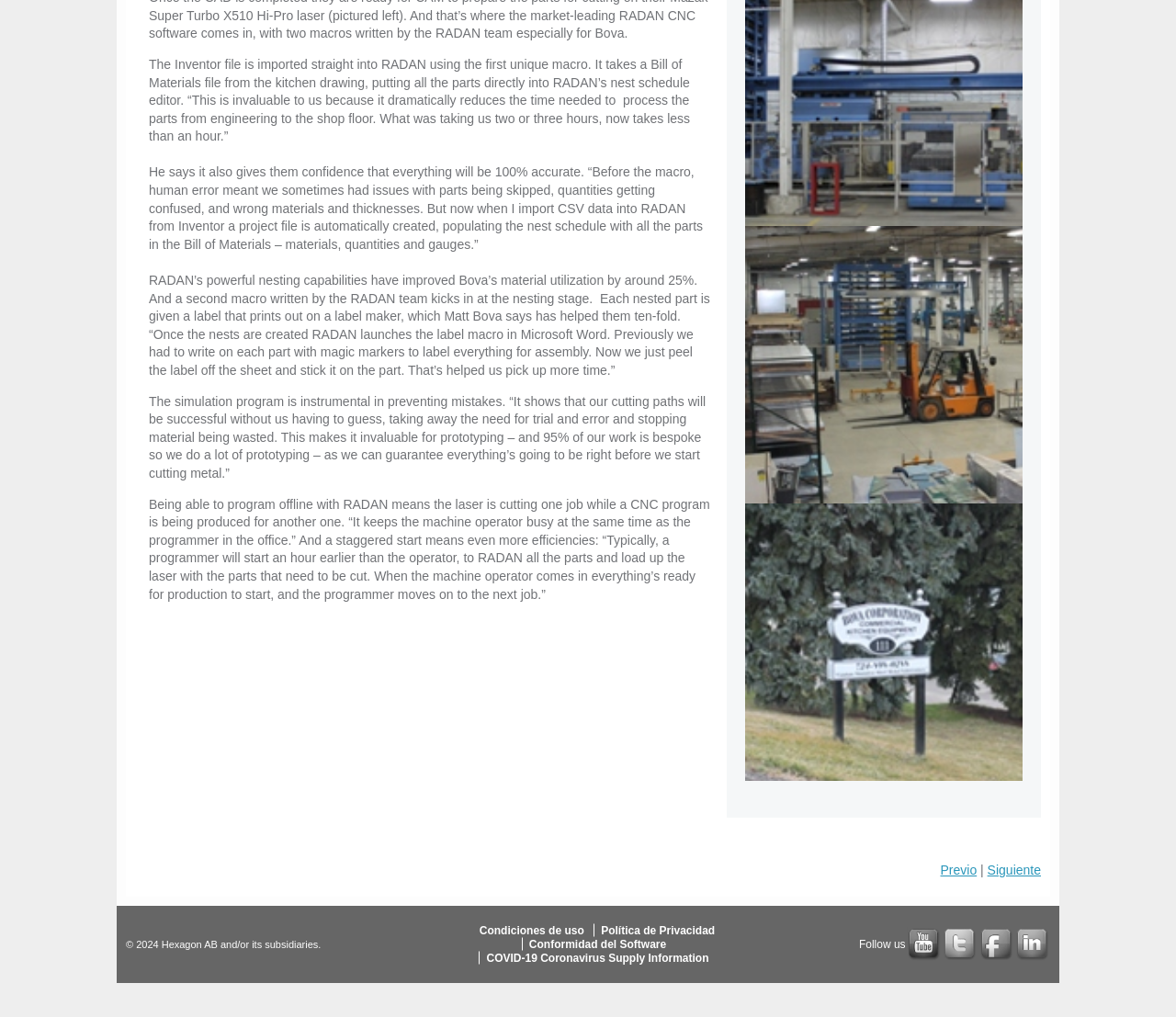From the webpage screenshot, predict the bounding box of the UI element that matches this description: "Siguiente".

[0.84, 0.848, 0.885, 0.862]